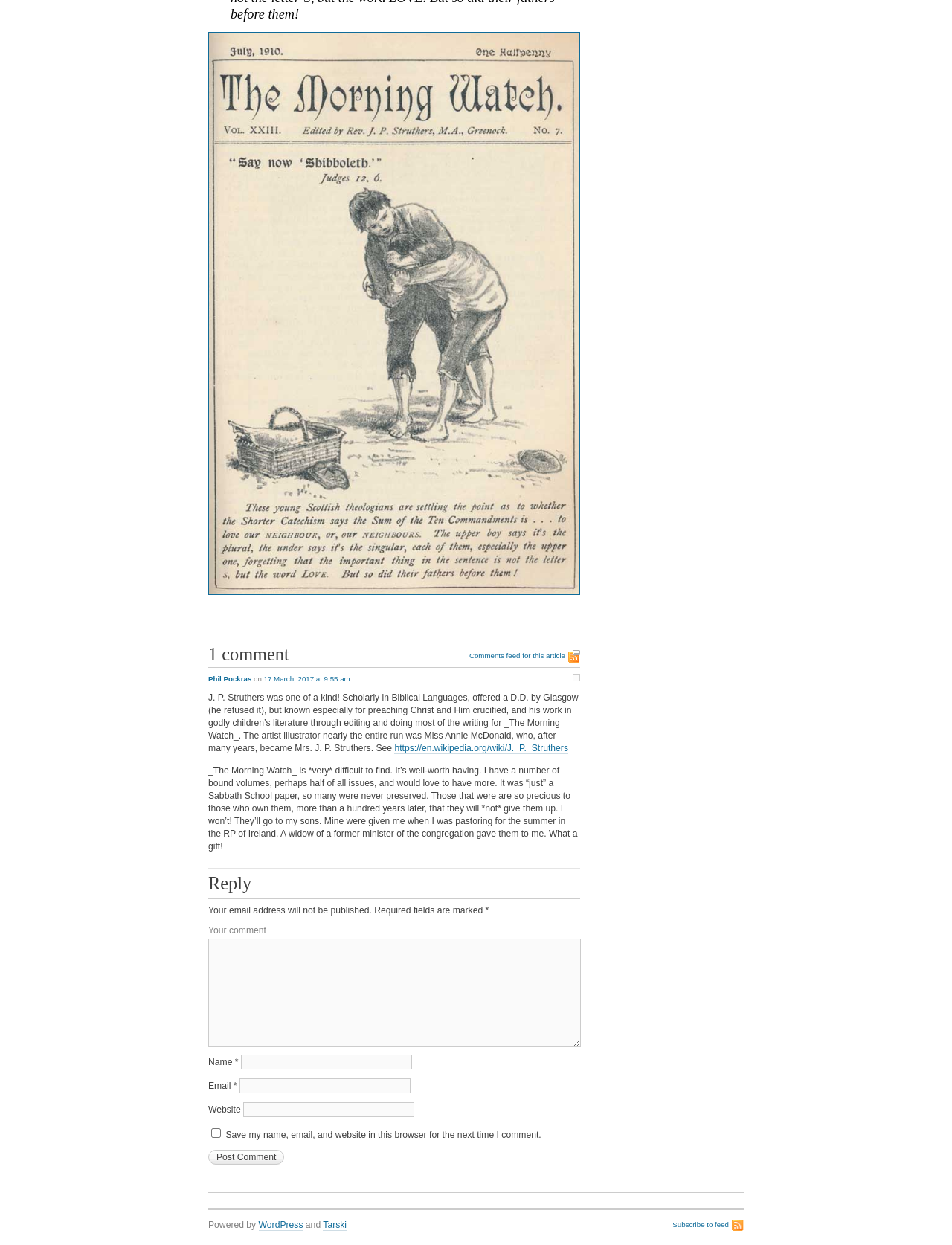Identify the bounding box for the UI element that is described as follows: "Phil Pockras".

[0.219, 0.542, 0.264, 0.548]